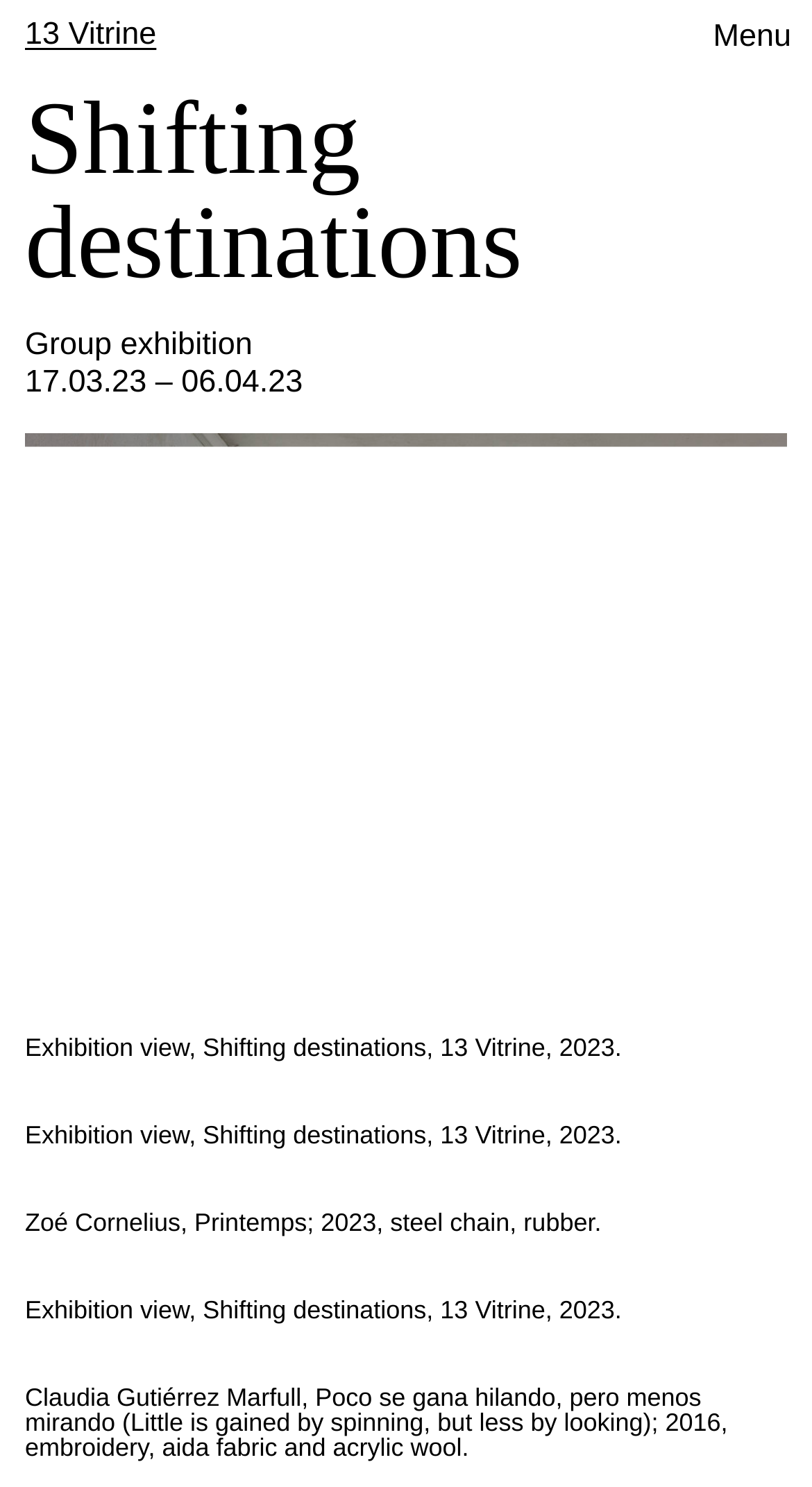Given the element description 13 Vitrine, identify the bounding box coordinates for the UI element on the webpage screenshot. The format should be (top-left x, top-left y, bottom-right x, bottom-right y), with values between 0 and 1.

[0.031, 0.011, 0.193, 0.035]